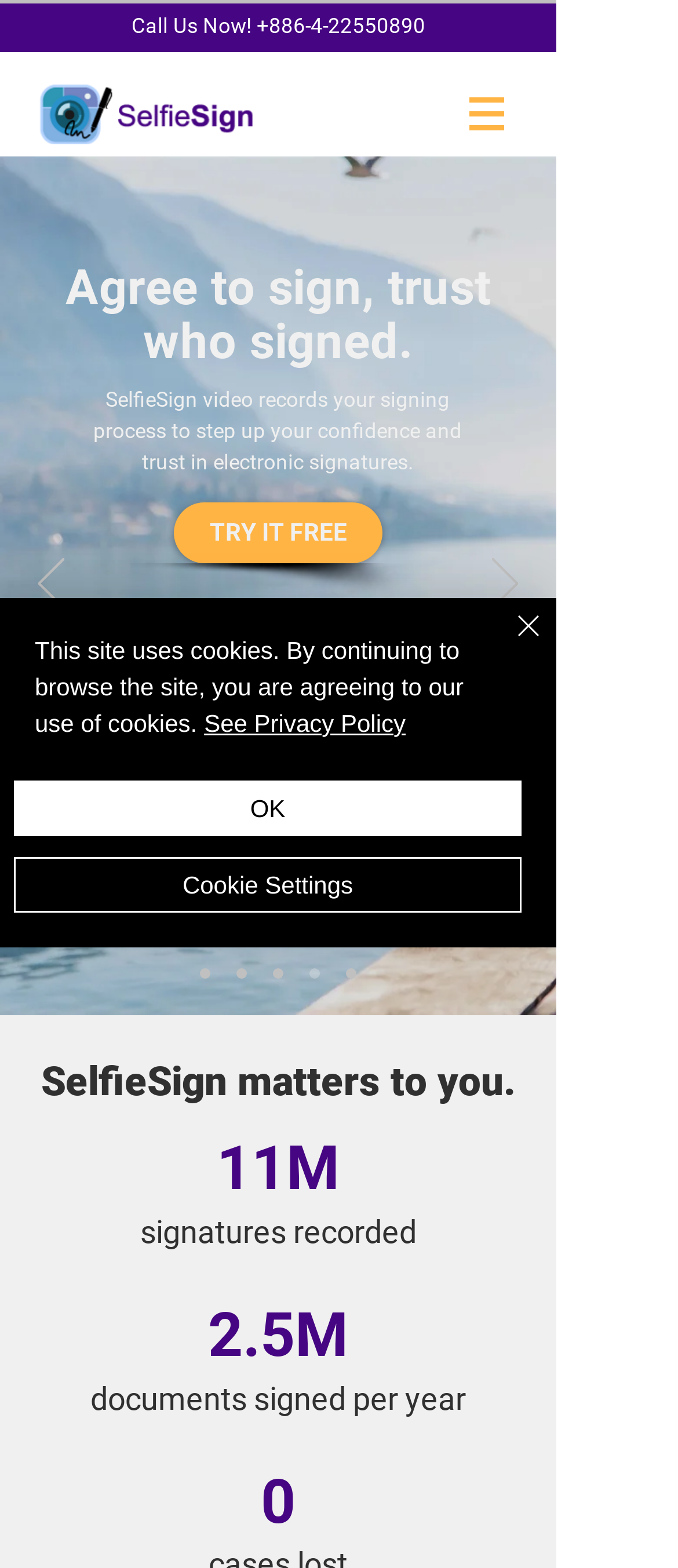Using the provided element description "+886-4-22550890", determine the bounding box coordinates of the UI element.

[0.378, 0.009, 0.627, 0.024]